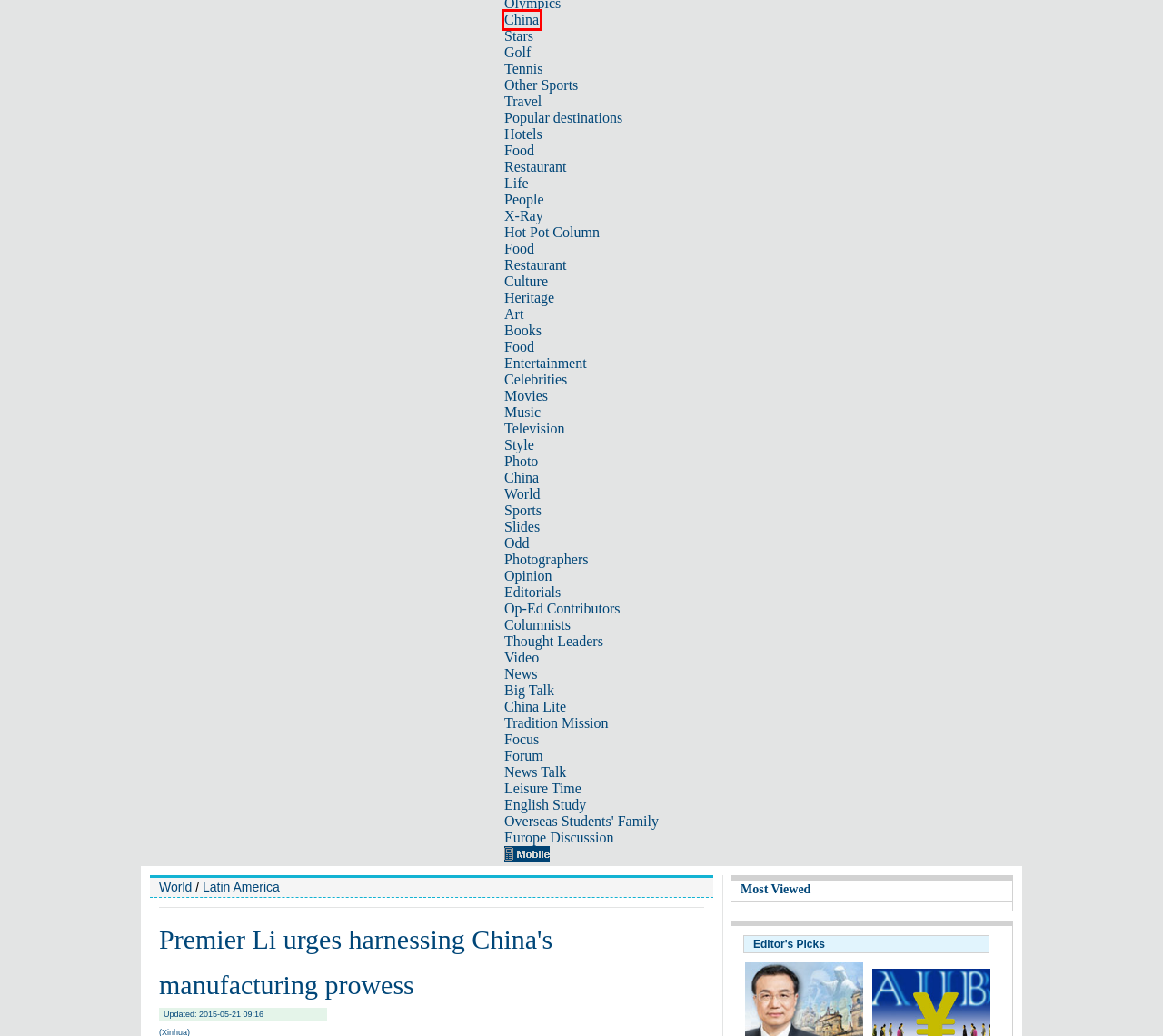You have a screenshot of a webpage with a red bounding box around an element. Select the webpage description that best matches the new webpage after clicking the element within the red bounding box. Here are the descriptions:
A. Books - USA - Chinadaily.com.cn
B. Opinion of China Daily Website - Connecting China Connecting the World
C. Tradition Mission - China Tradition, Culture, Handcraft, Heritage, Festival & Life - China Daily USA
D. Television
 - Chinadaily US Edition
E. Team China - USA - Chinadaily.com.cn
F. Photos - USA - Chinadaily.com.cn
G. Video News - China, World, Sport, Life, Business - China Daily USA
H. Tennis - USA - Chinadaily.com.cn

E